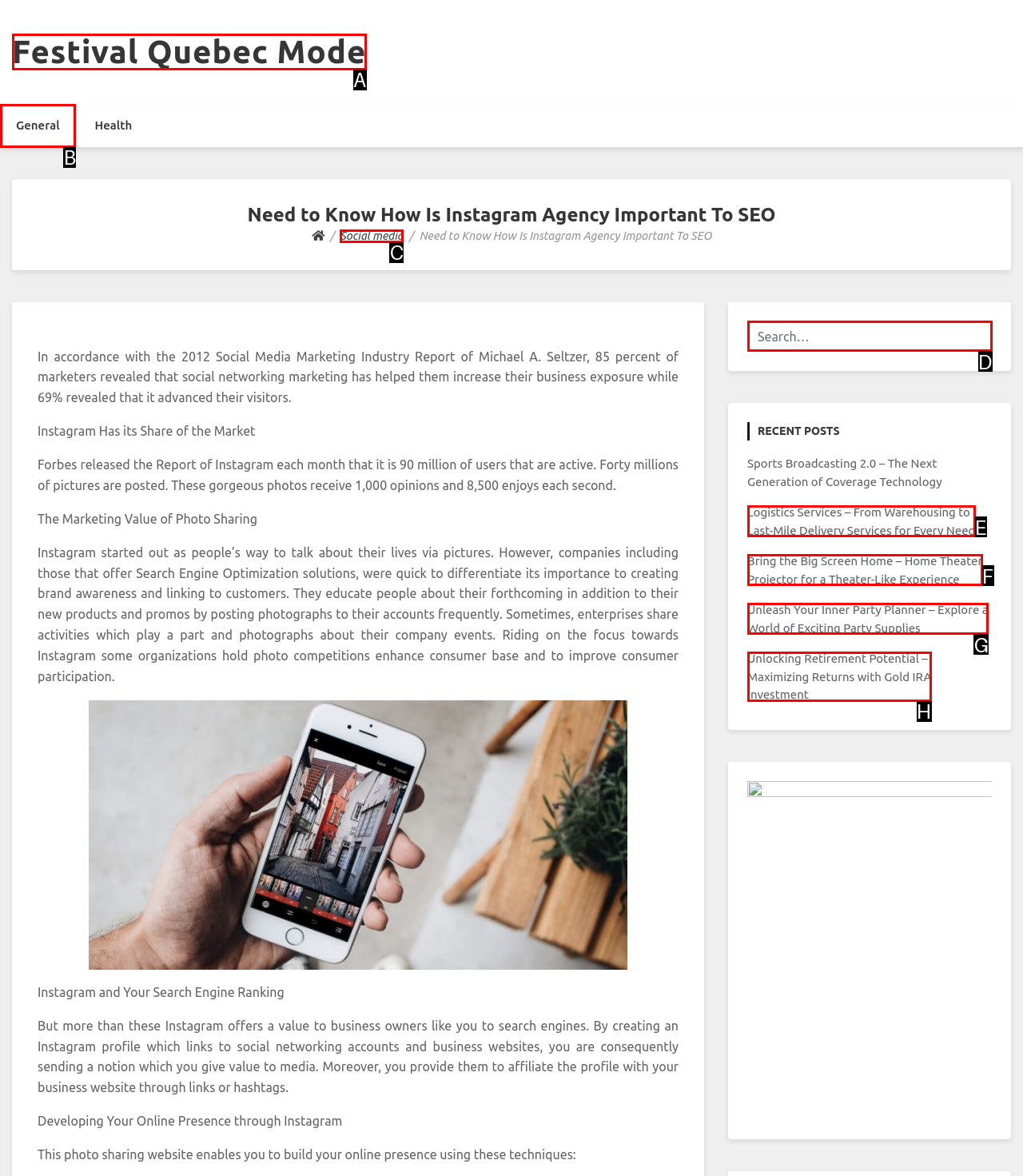From the choices provided, which HTML element best fits the description: Festival Quebec Mode? Answer with the appropriate letter.

A